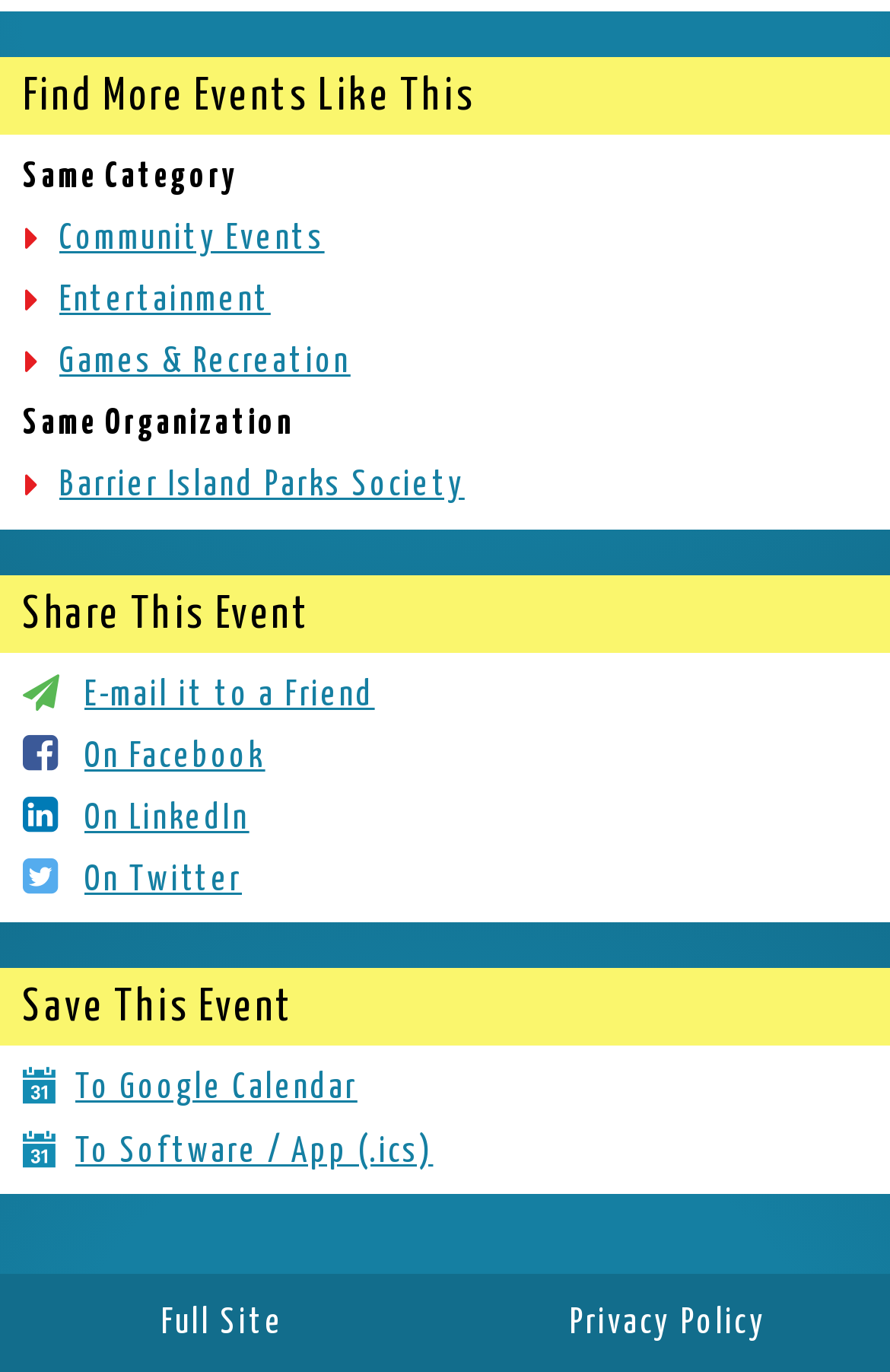Answer succinctly with a single word or phrase:
What is the organization hosting the event?

Barrier Island Parks Society